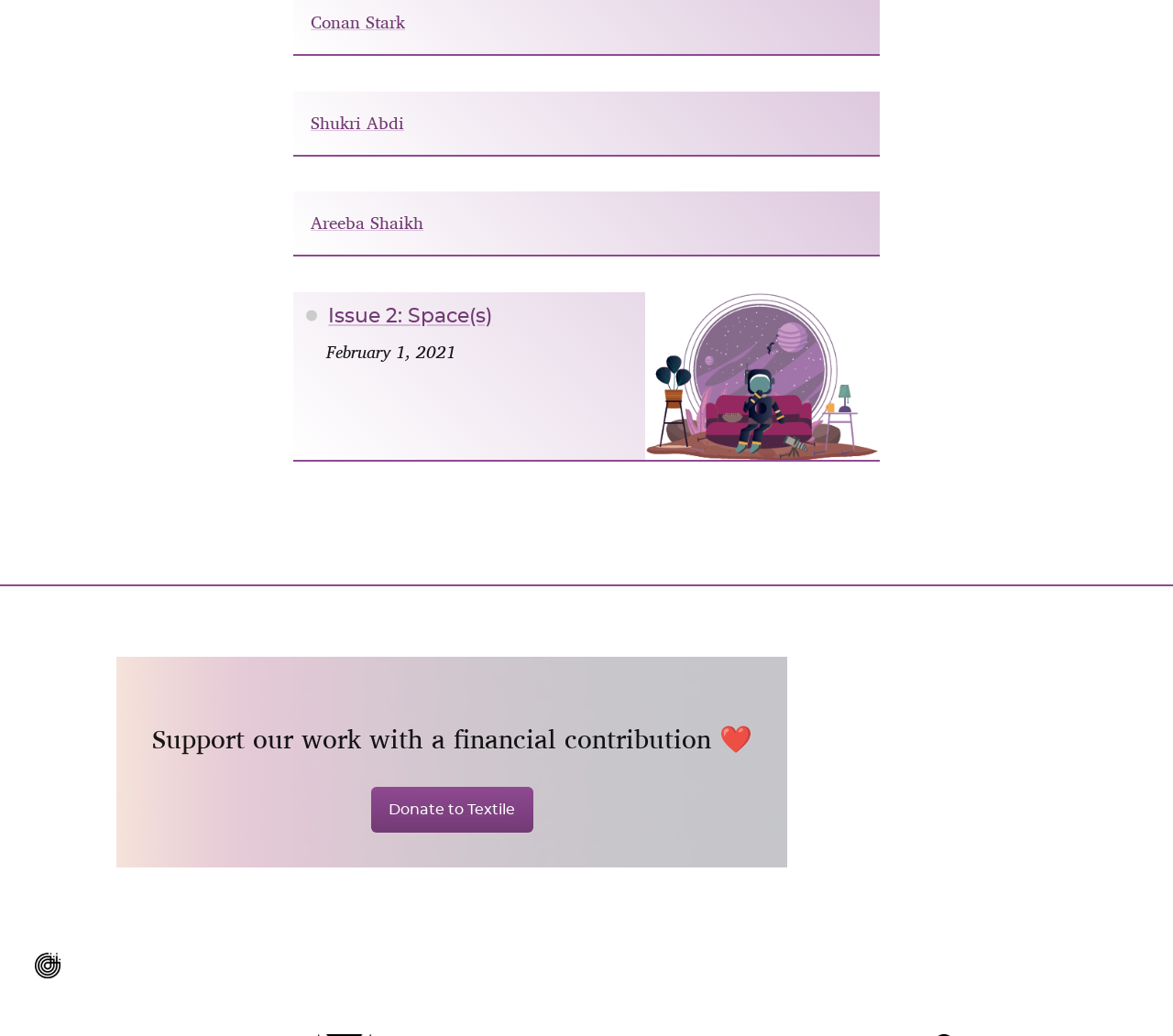What is the name of the first author?
Based on the image content, provide your answer in one word or a short phrase.

Conan Stark